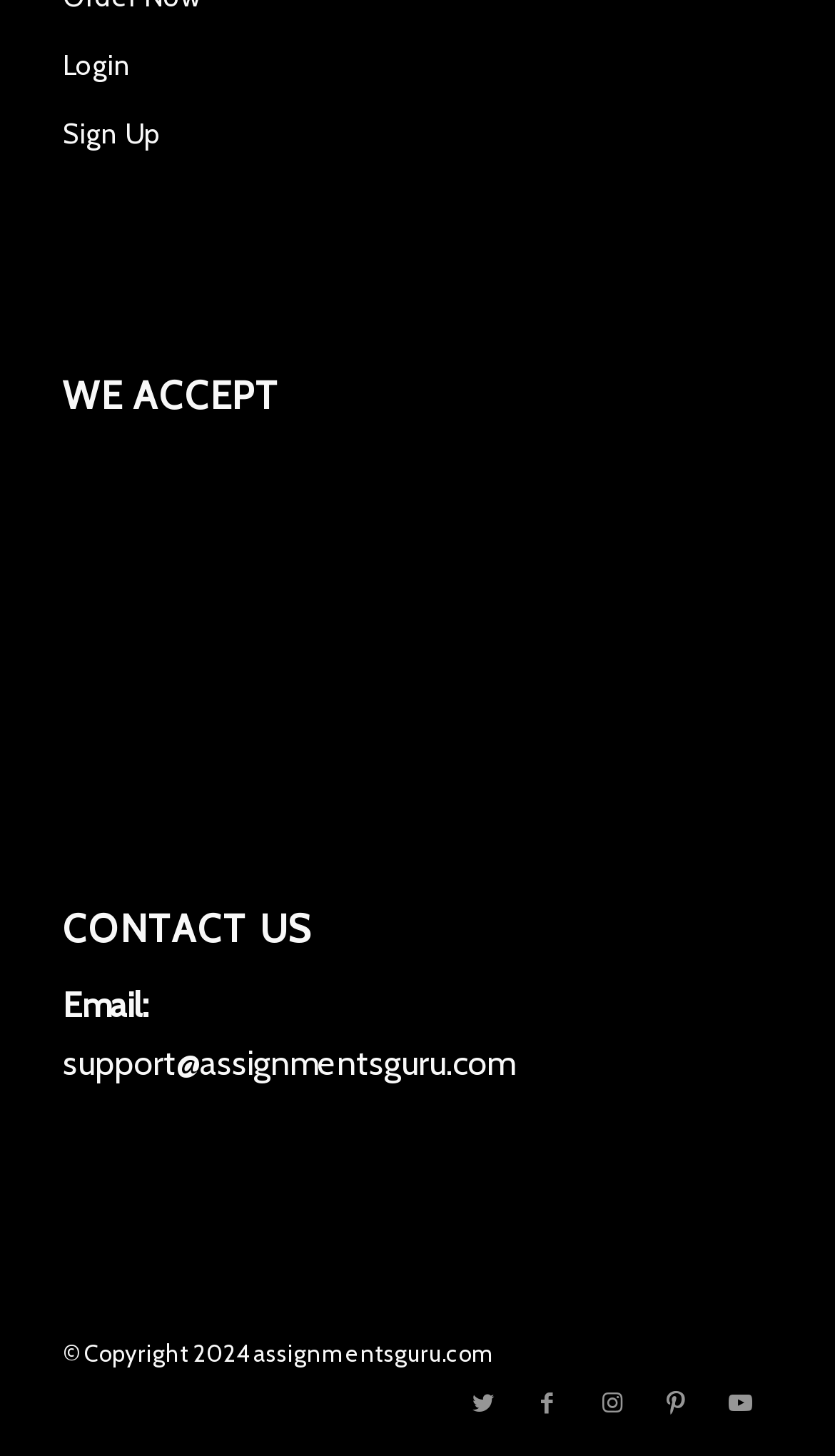What is the email address for support?
Use the information from the image to give a detailed answer to the question.

I found the email address by looking at the 'CONTACT US' section, where it says 'Email:' followed by the email address 'support@assignmentsguru.com'.